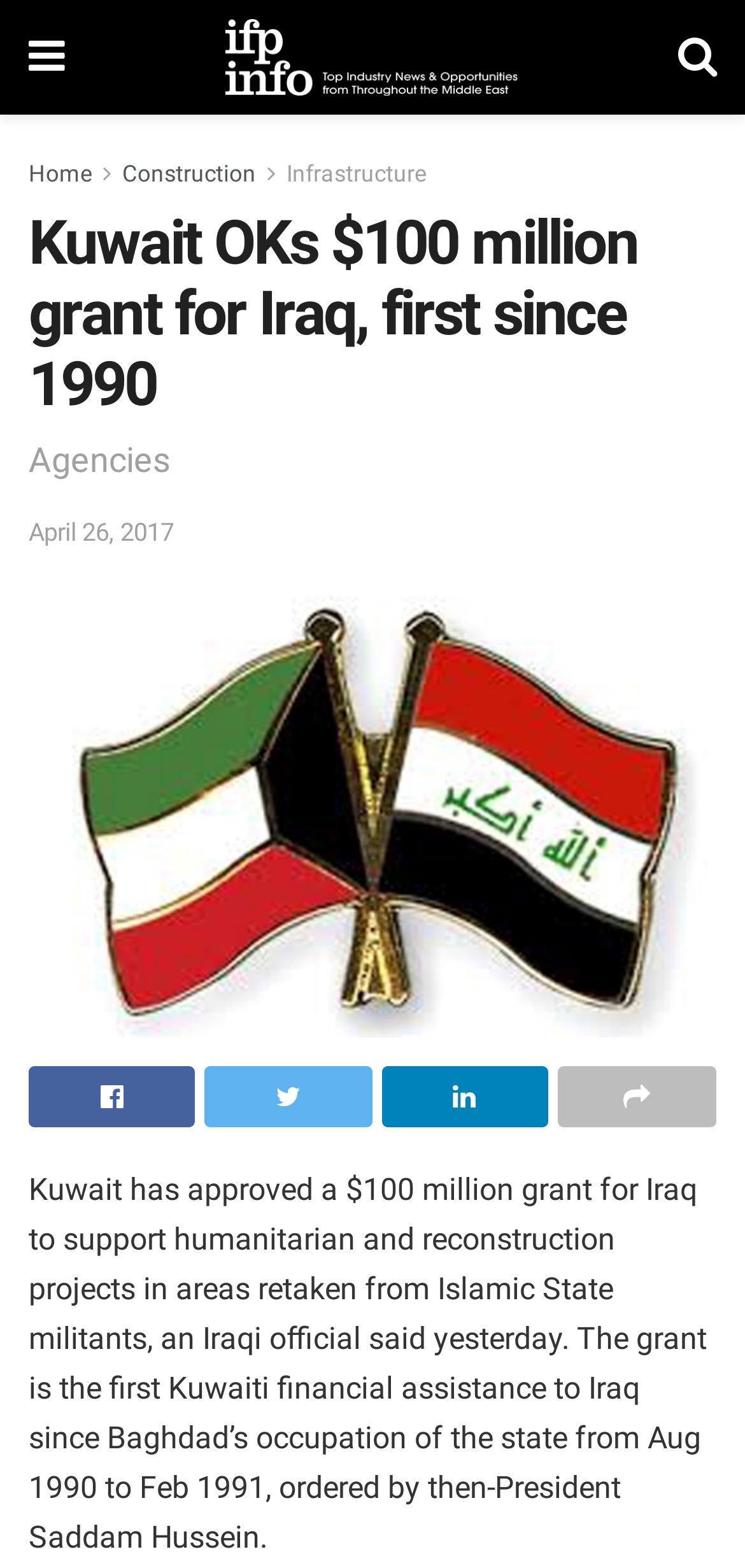Please find the bounding box for the UI element described by: "About The Cruise Line".

None